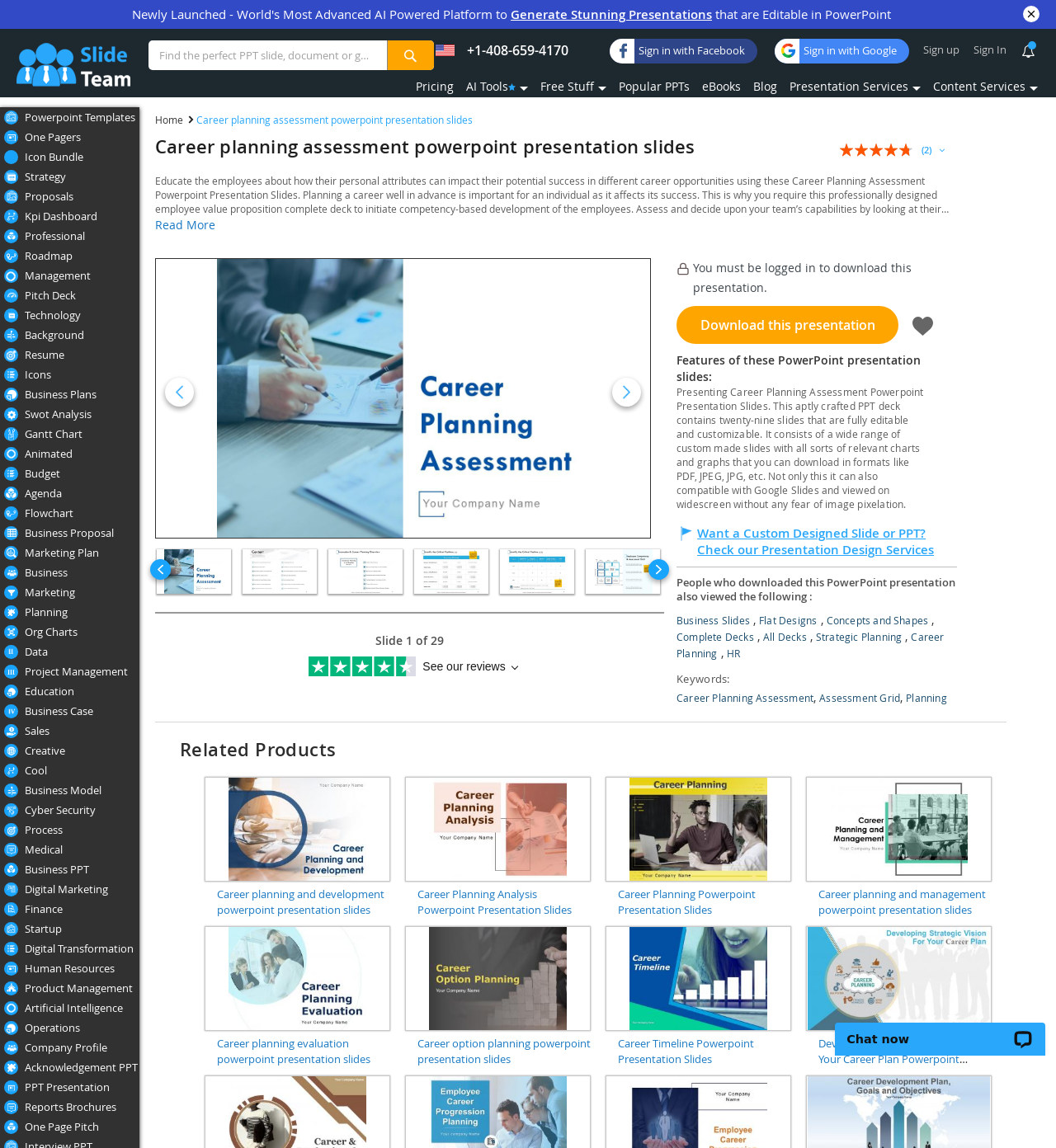What is the text of the heading that describes the webpage's content?
Using the information from the image, give a concise answer in one word or a short phrase.

Career planning assessment powerpoint presentation slides